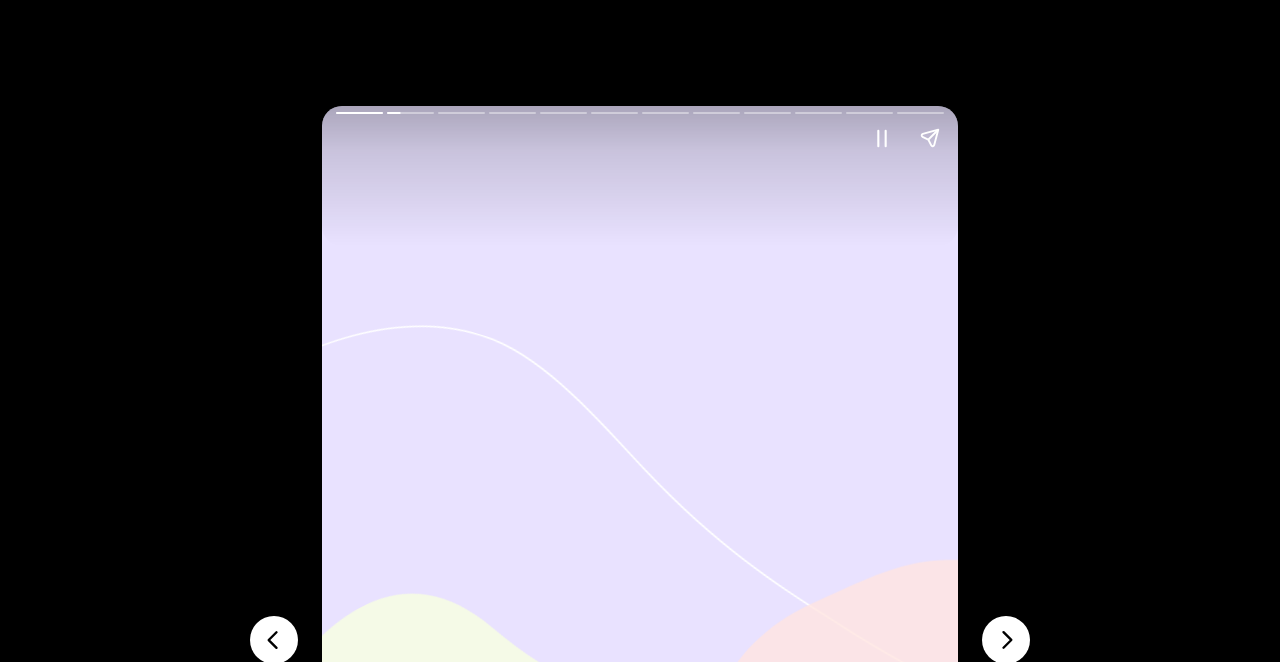Determine and generate the text content of the webpage's headline.

What you'll learn: